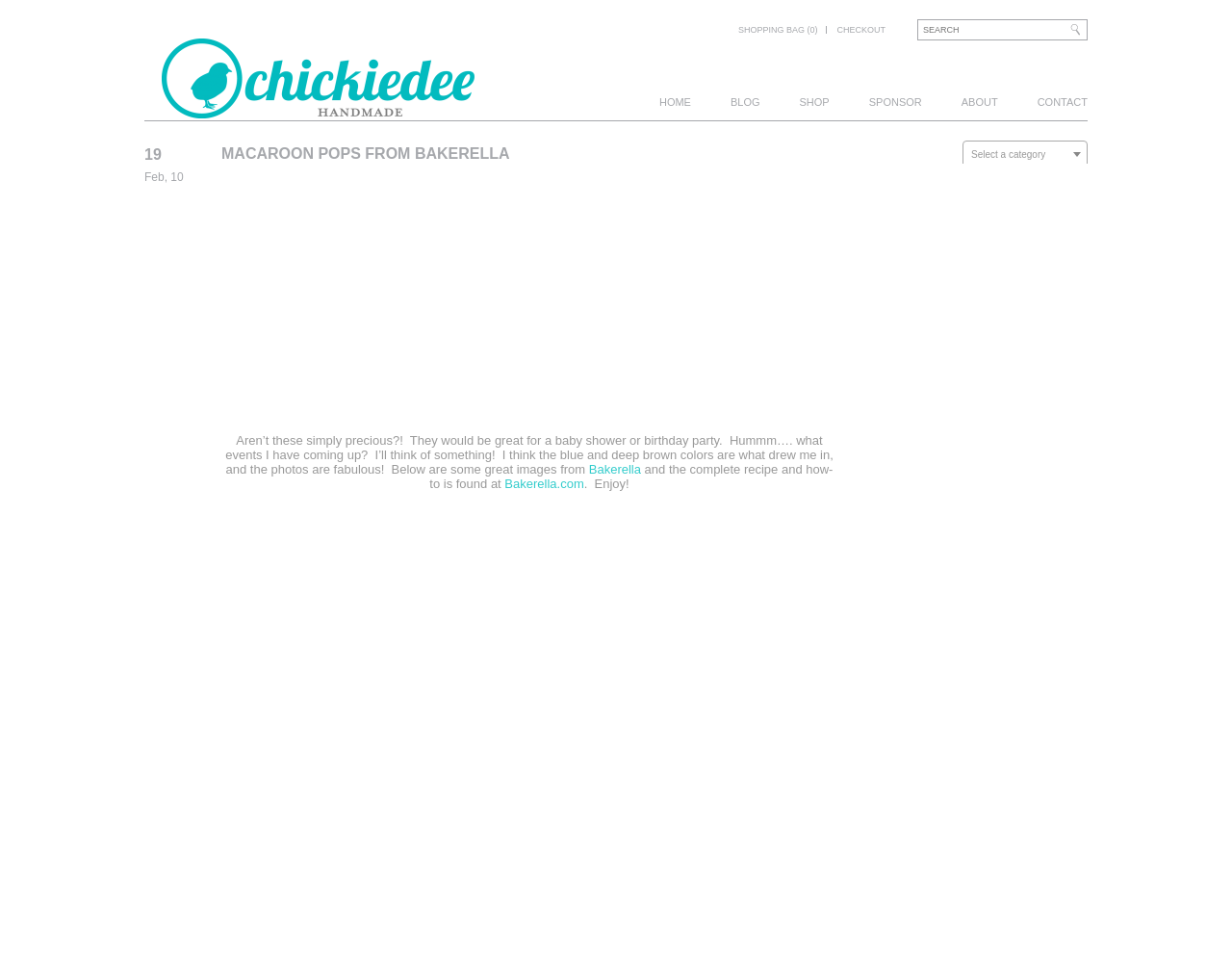Provide a brief response in the form of a single word or phrase:
What is the purpose of the search box?

To search the website